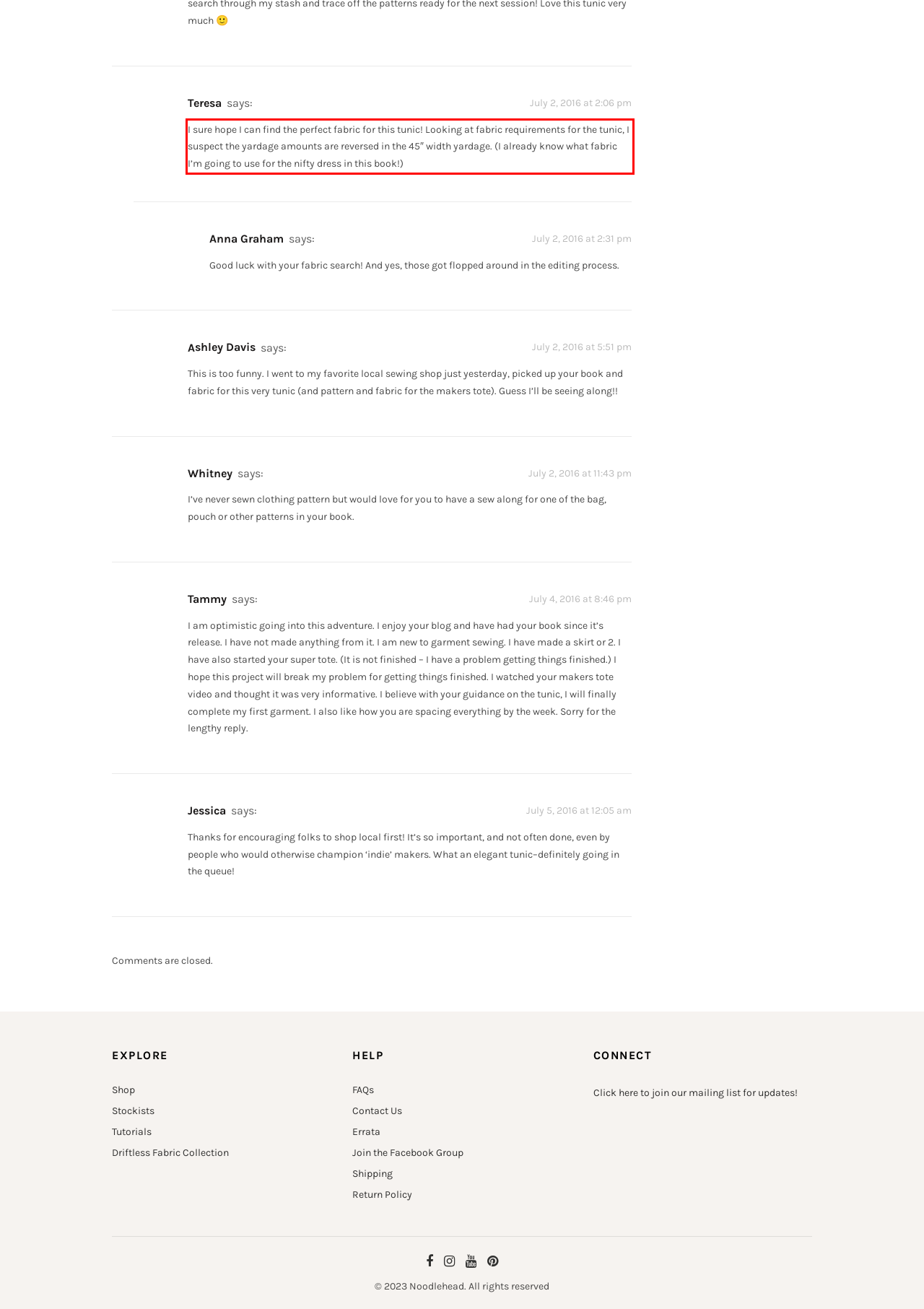You are provided with a screenshot of a webpage that includes a red bounding box. Extract and generate the text content found within the red bounding box.

I sure hope I can find the perfect fabric for this tunic! Looking at fabric requirements for the tunic, I suspect the yardage amounts are reversed in the 45″ width yardage. (I already know what fabric I’m going to use for the nifty dress in this book!)